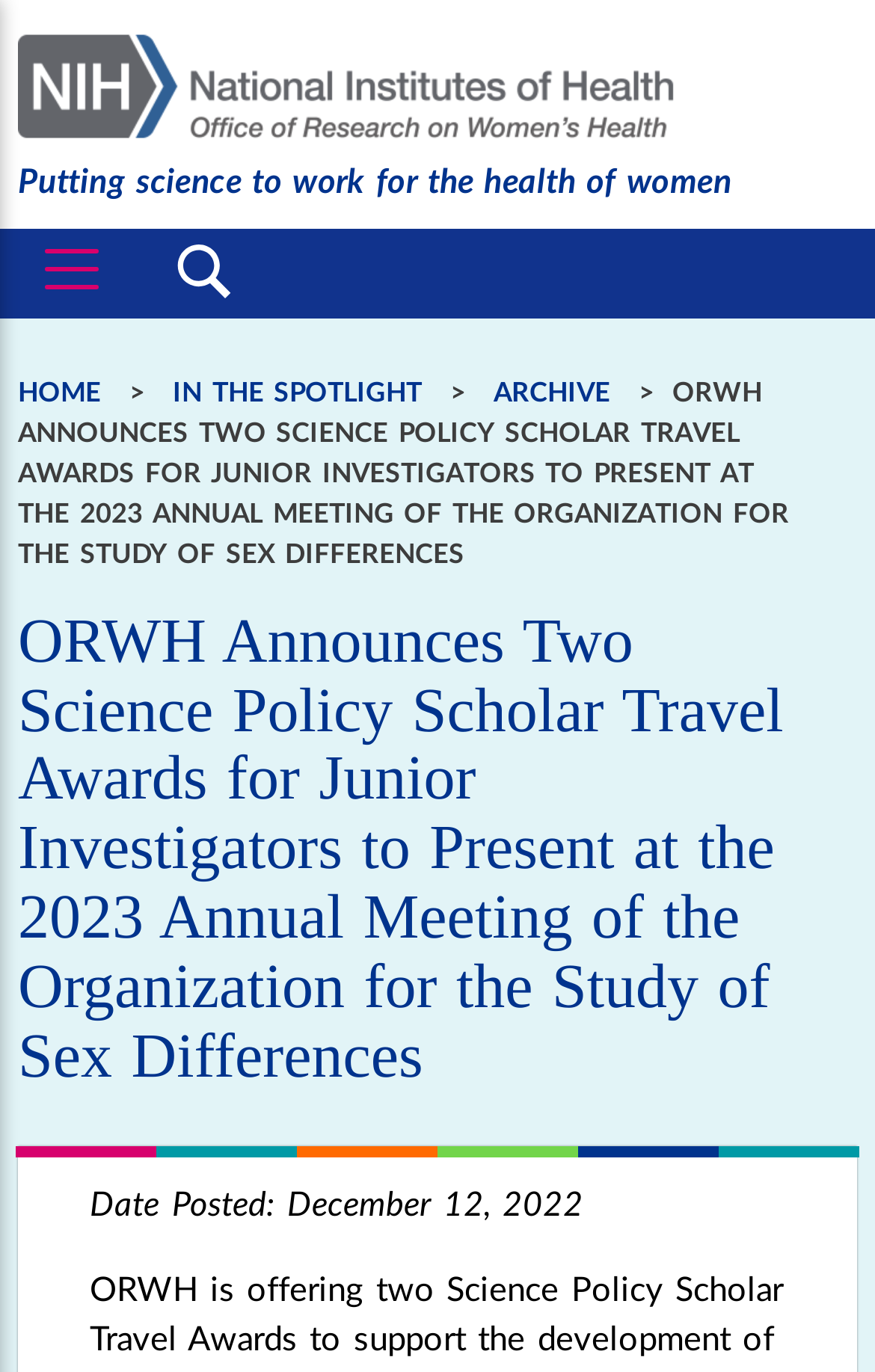Extract the bounding box coordinates of the UI element described by: "English". The coordinates should include four float numbers ranging from 0 to 1, e.g., [left, top, right, bottom].

None